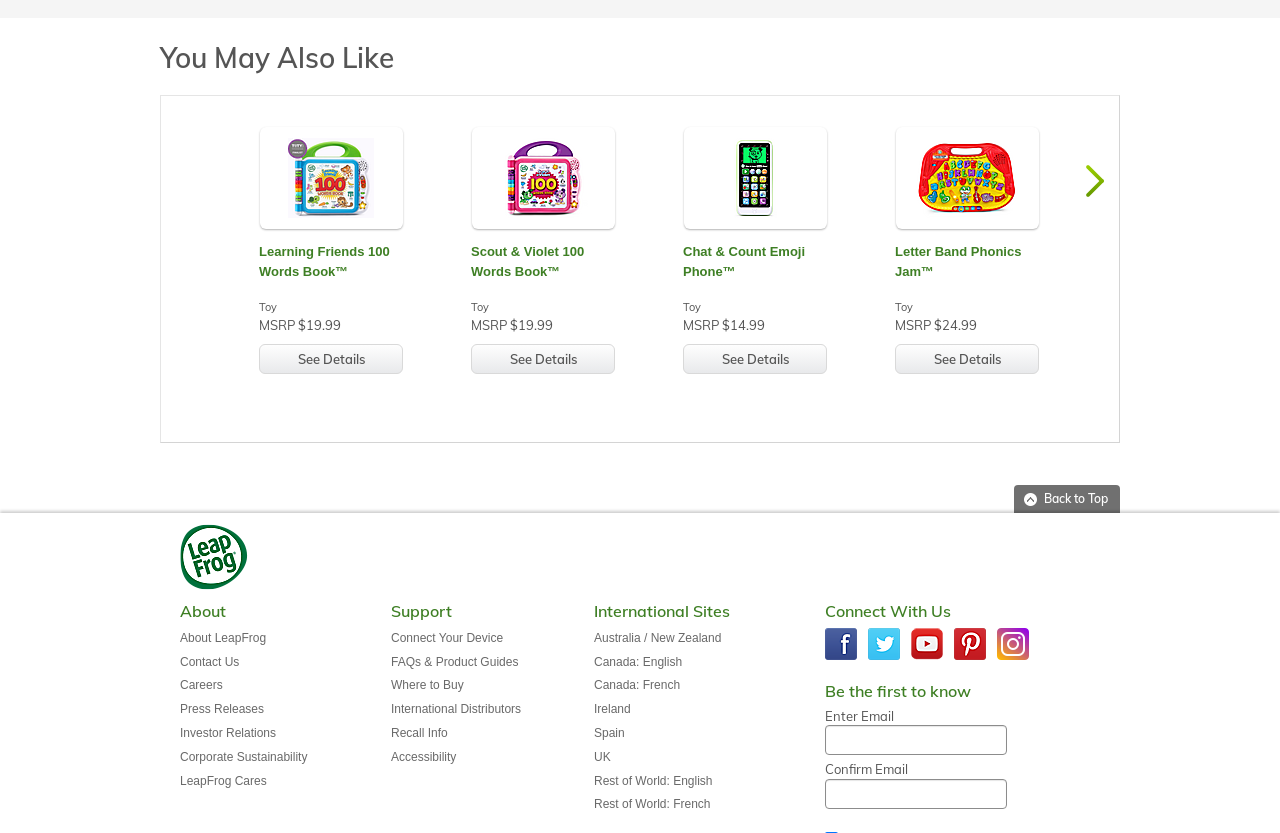Provide a short answer using a single word or phrase for the following question: 
What is the name of the company behind this website?

LeapFrog